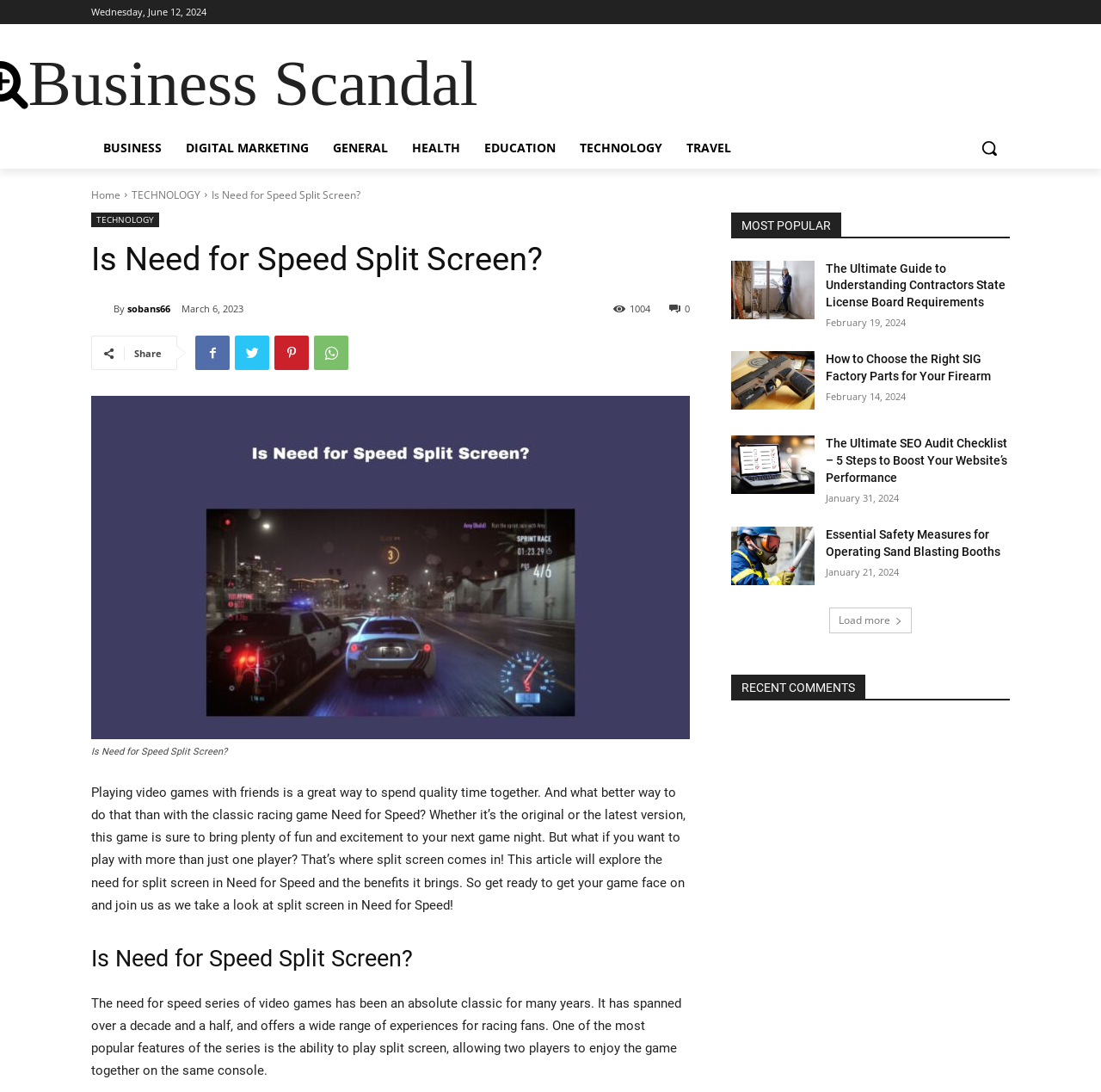From the element description: "WhatsApp", extract the bounding box coordinates of the UI element. The coordinates should be expressed as four float numbers between 0 and 1, in the order [left, top, right, bottom].

[0.285, 0.307, 0.316, 0.339]